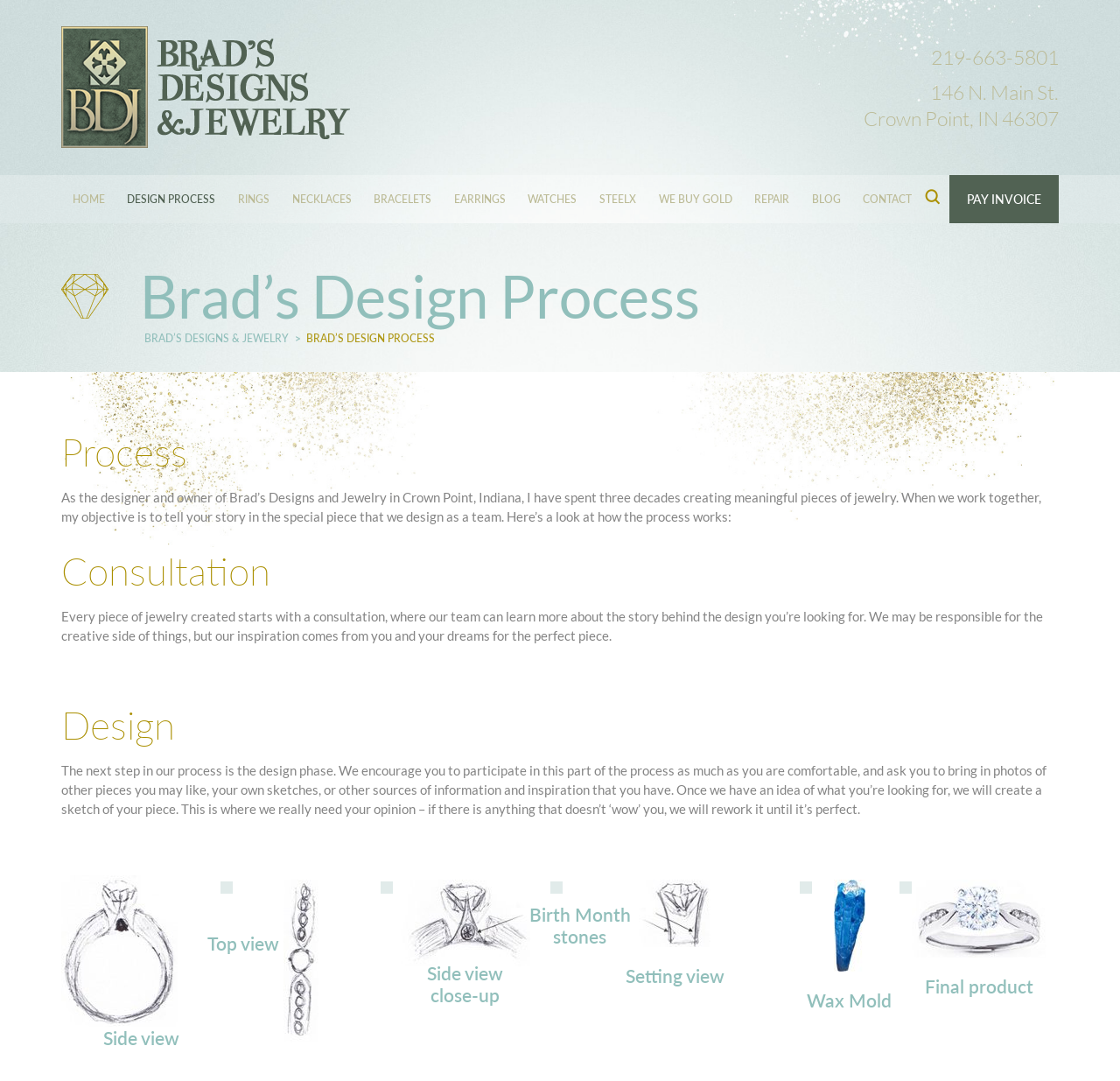Can you determine the main header of this webpage?

Brad’s Design Process